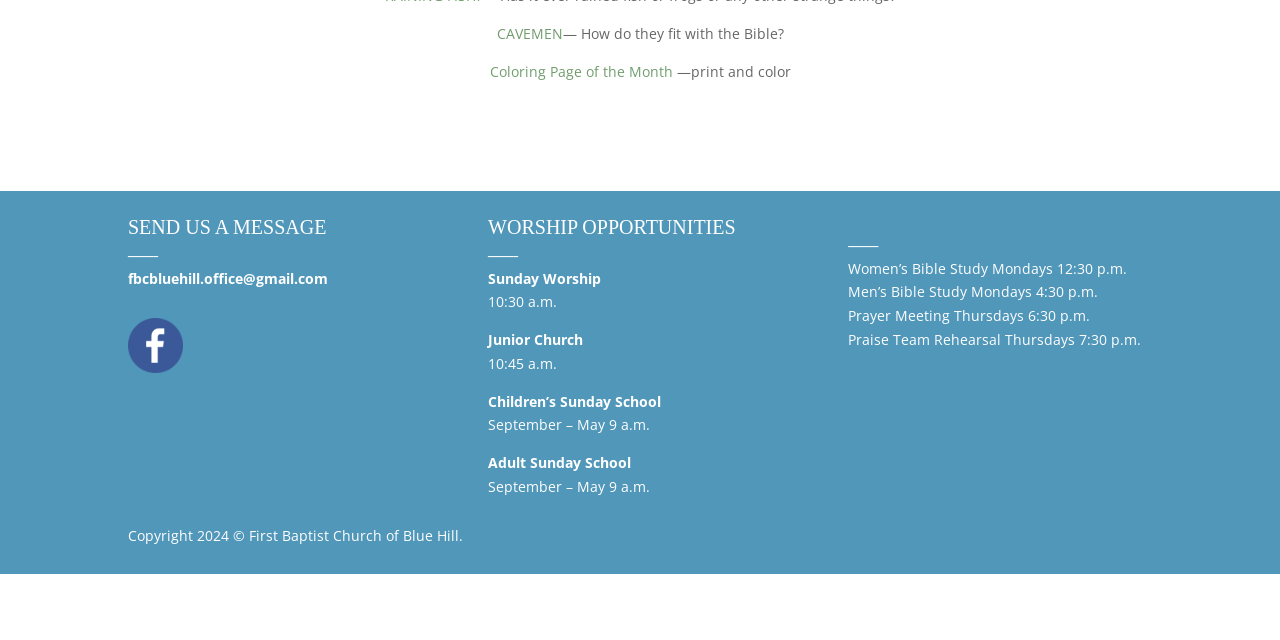Given the description fbcbluehill.office@gmail.com, predict the bounding box coordinates of the UI element. Ensure the coordinates are in the format (top-left x, top-left y, bottom-right x, bottom-right y) and all values are between 0 and 1.

[0.1, 0.42, 0.256, 0.449]